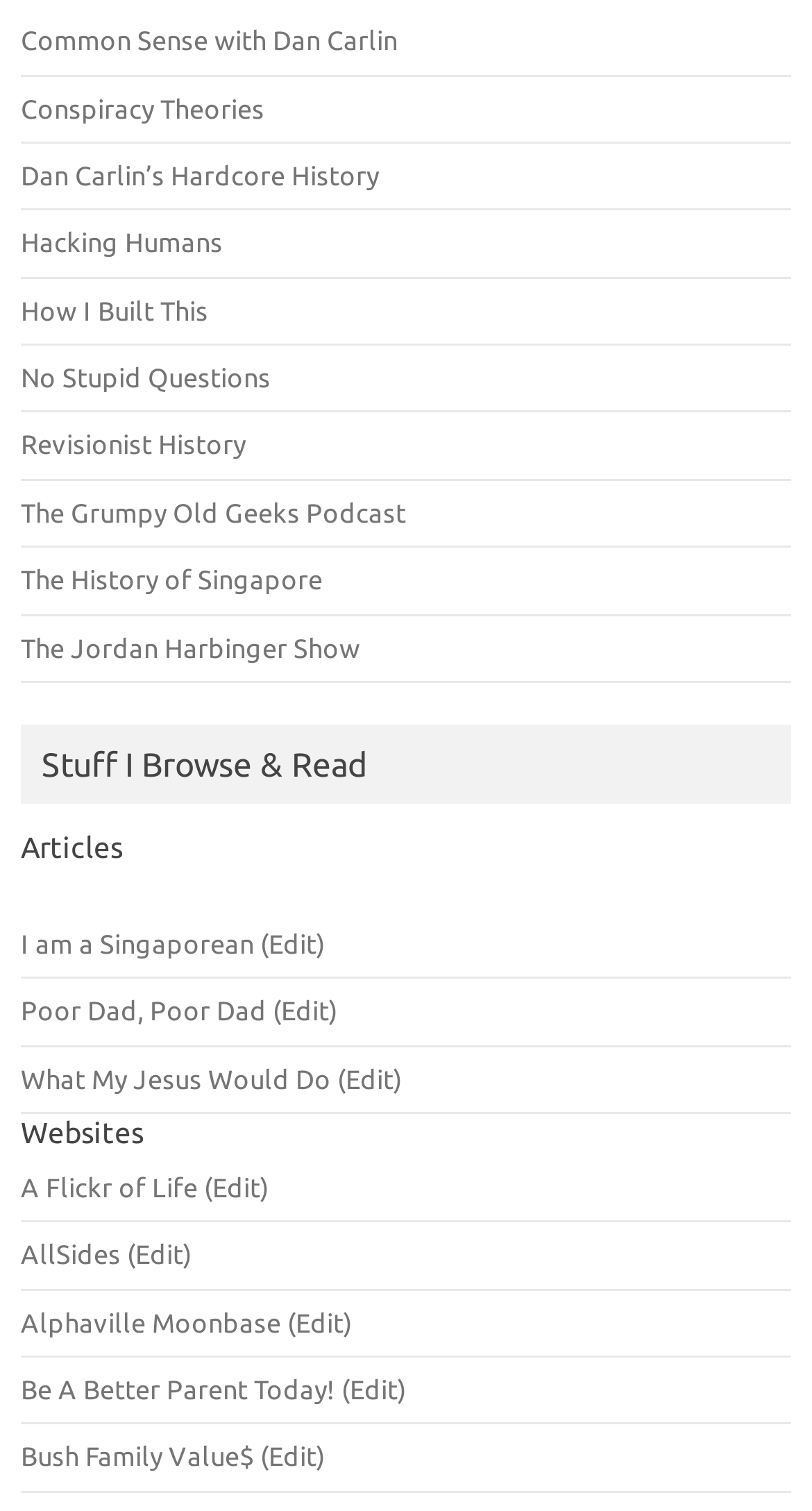How many categories are there on the webpage? Please answer the question using a single word or phrase based on the image.

3